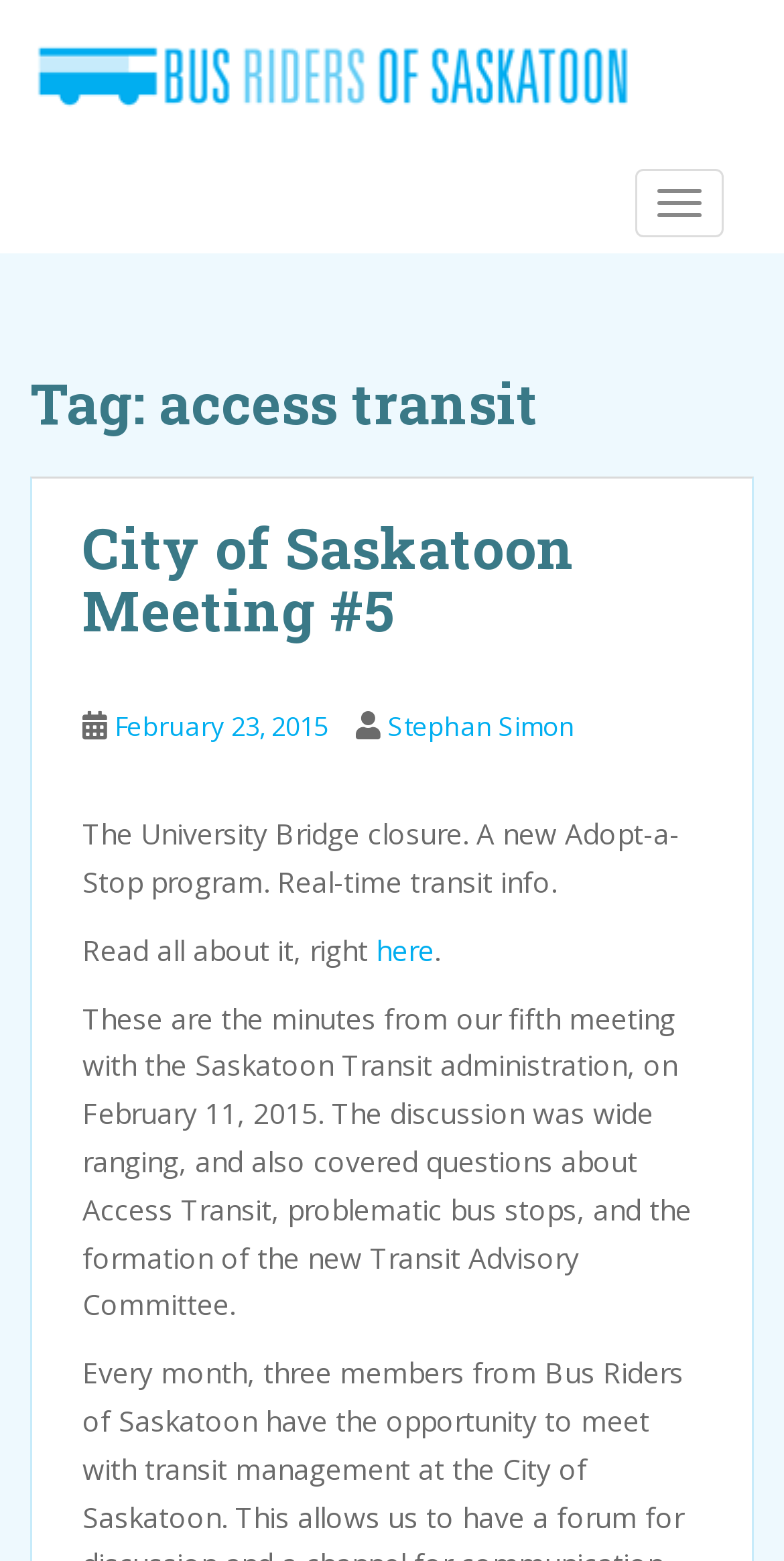What is the purpose of the Transit Advisory Committee?
From the image, respond using a single word or phrase.

Not specified